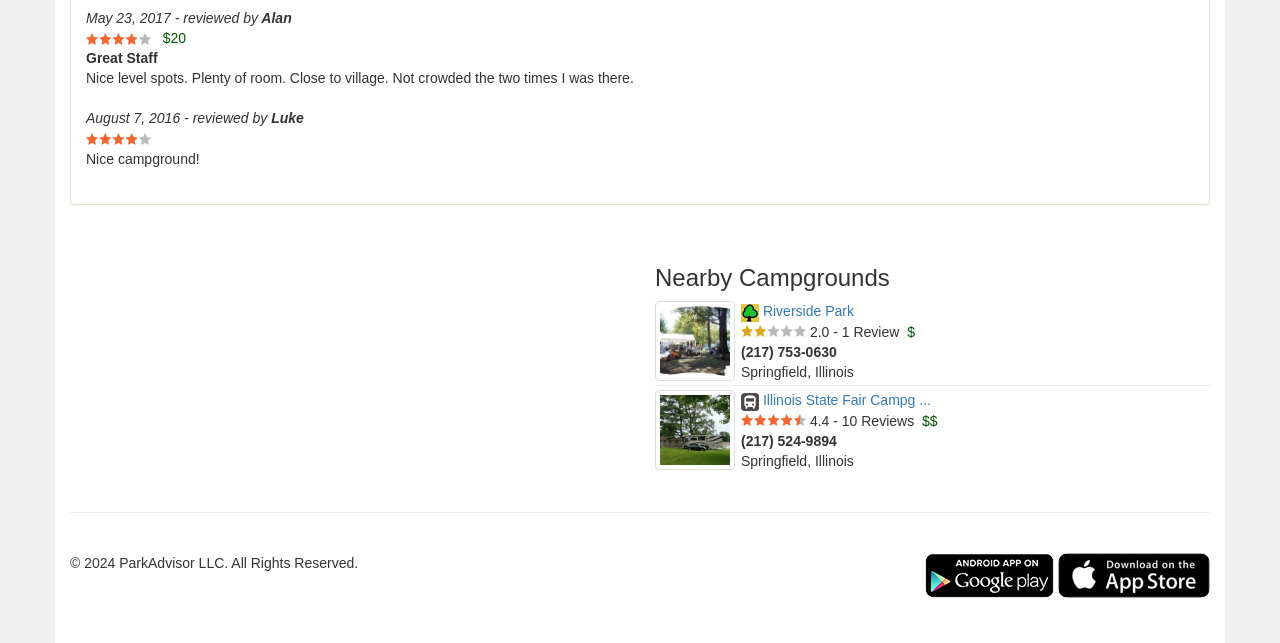What is the rating of the campground reviewed by Alan?
Using the information from the image, answer the question thoroughly.

I found the review by Alan, which has a rating of 4.0 Stars, indicated by the image element with the text '4.0 Stars'.